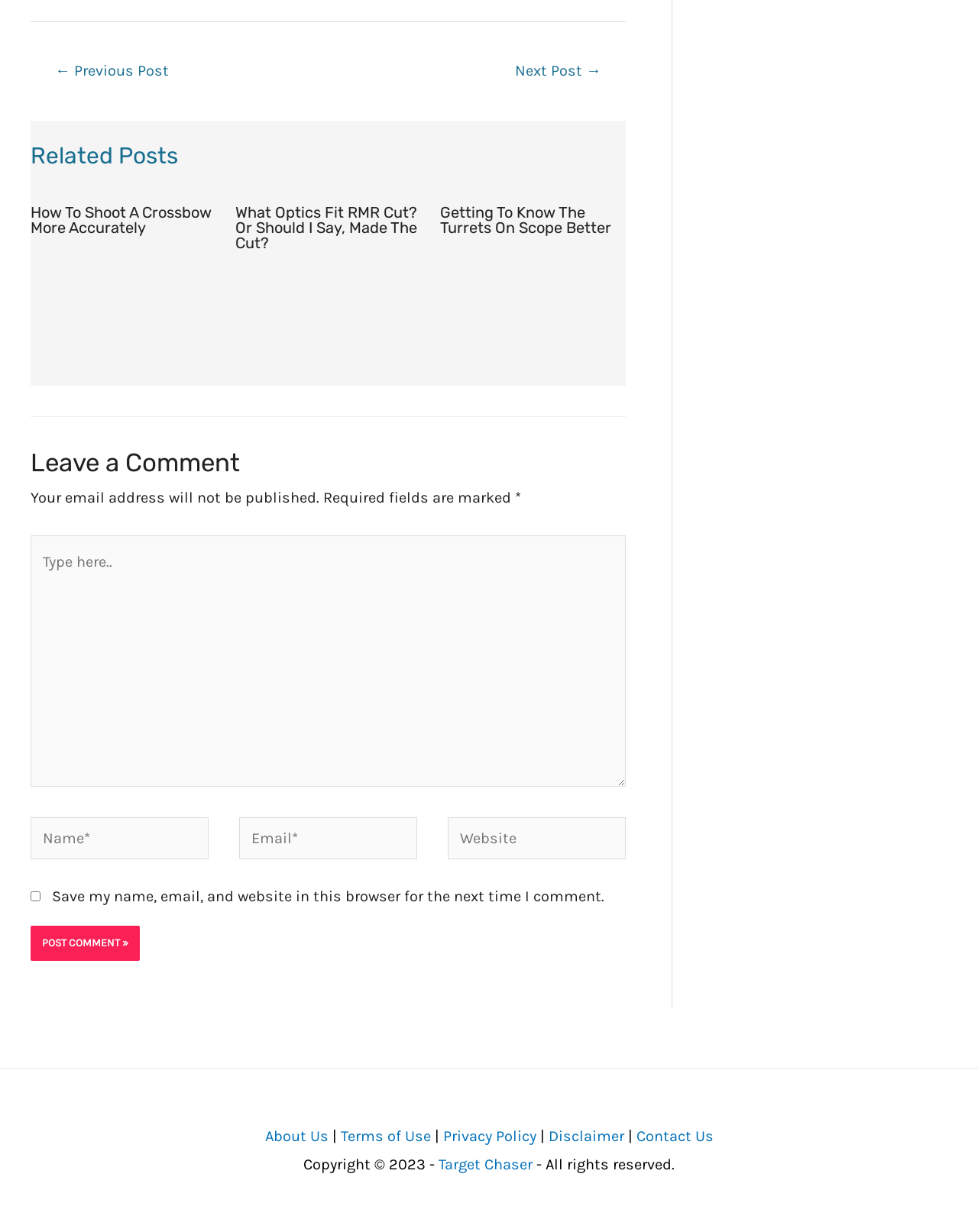What is the title of the first related post?
Based on the image, respond with a single word or phrase.

How To Shoot A Crossbow More Accurately